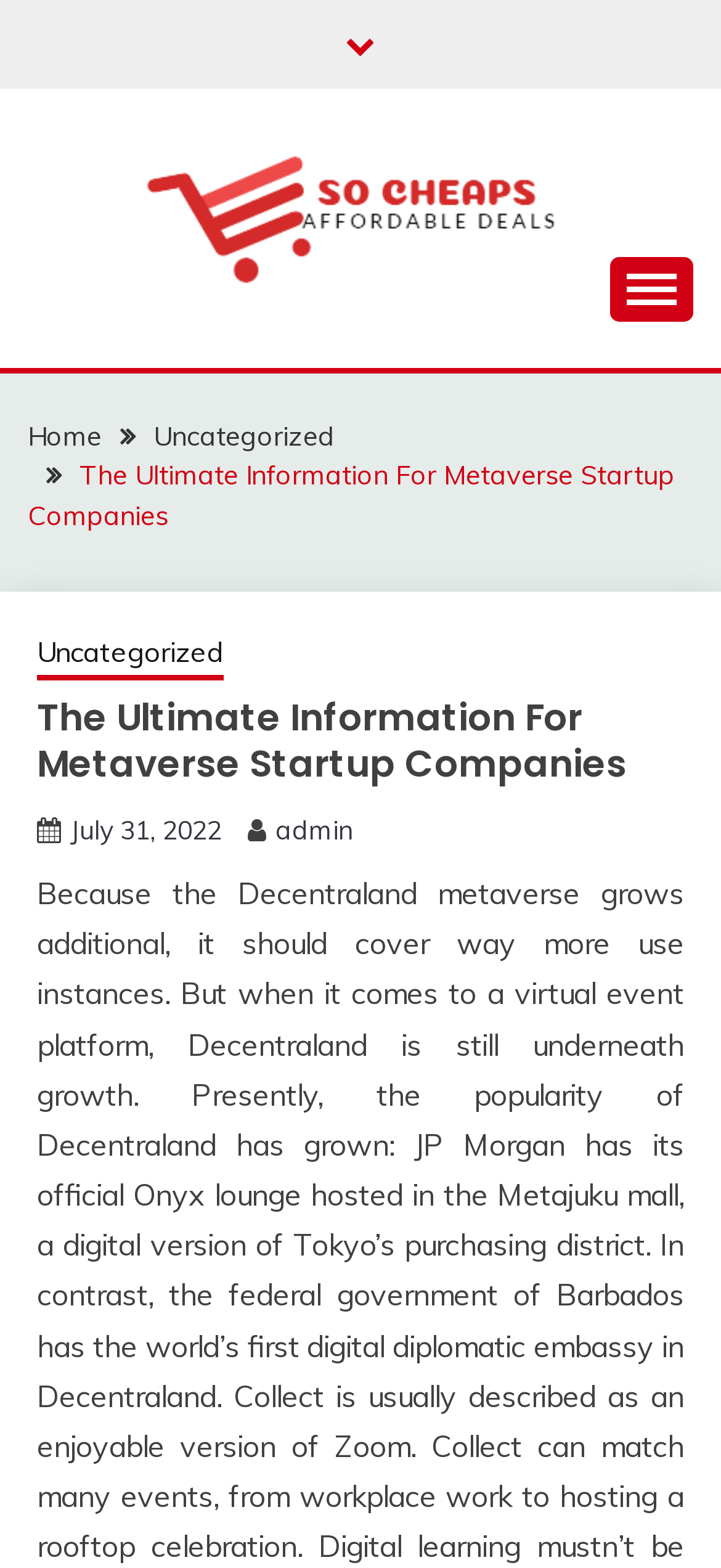Identify the bounding box coordinates of the clickable region necessary to fulfill the following instruction: "Navigate to Home page". The bounding box coordinates should be four float numbers between 0 and 1, i.e., [left, top, right, bottom].

[0.038, 0.267, 0.141, 0.289]